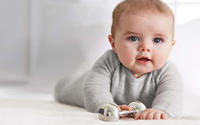Answer the question using only one word or a concise phrase: What is the lighting of the setting?

bright and soft